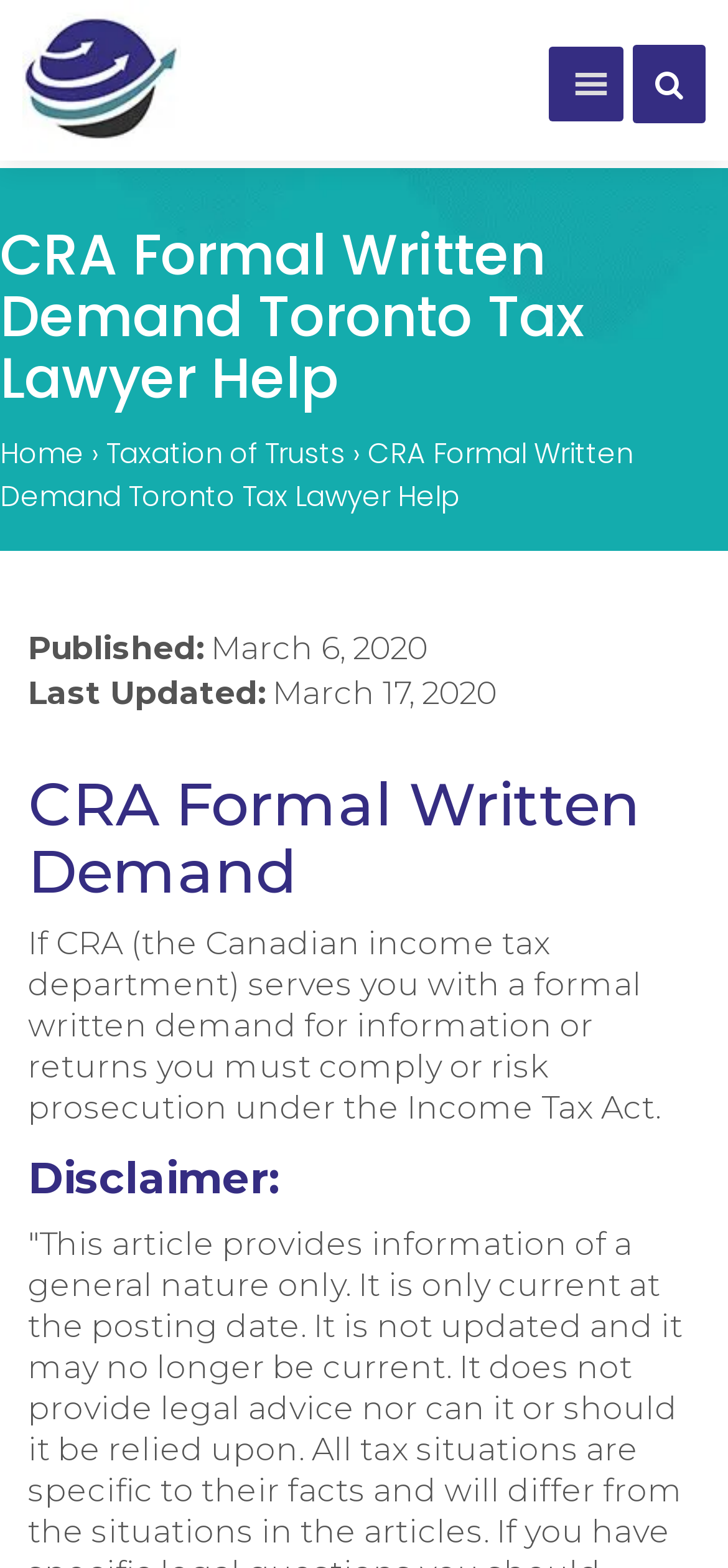Please respond to the question using a single word or phrase:
Is there a menu on the webpage?

Yes